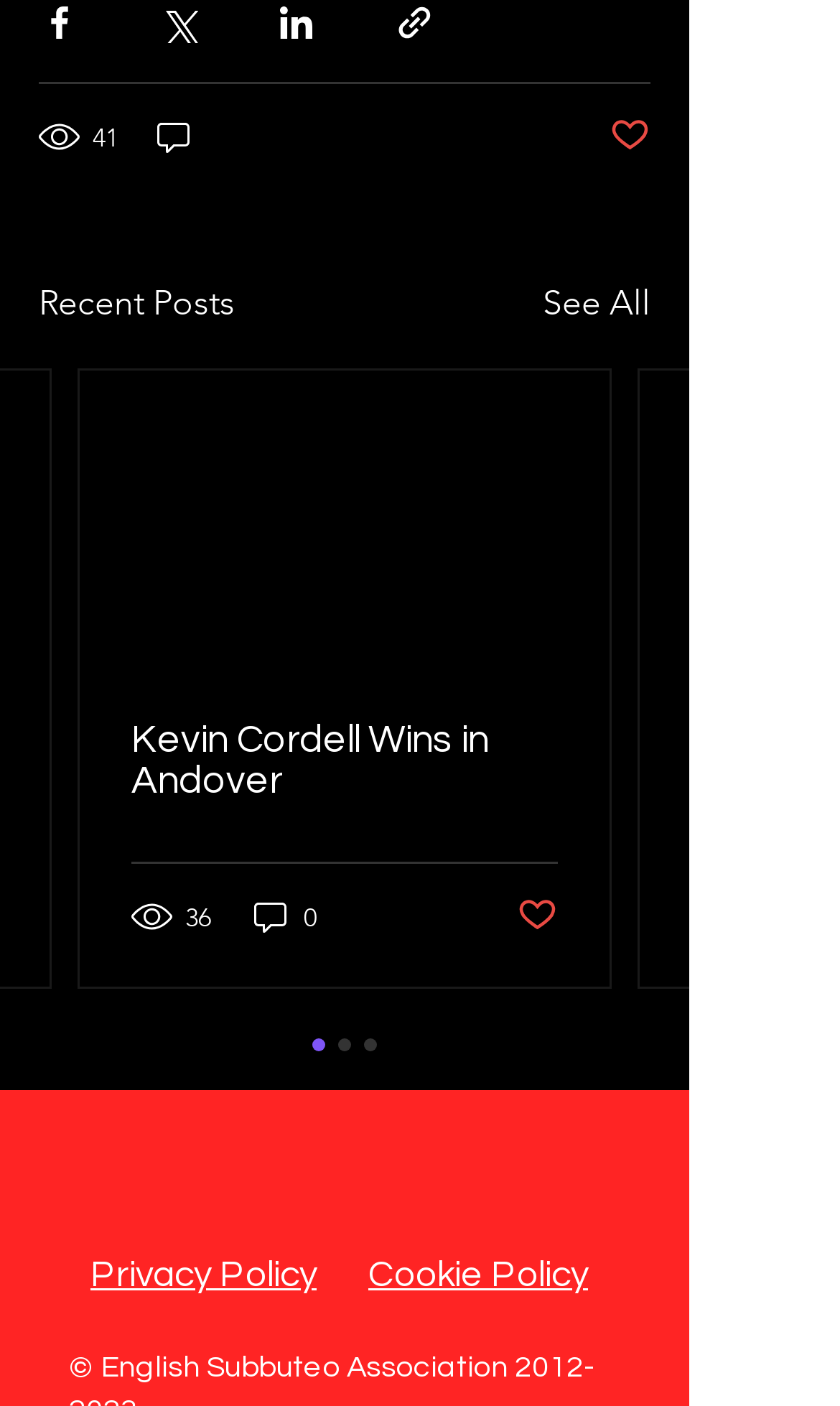Identify the bounding box for the described UI element: "Cookie Policy".

[0.438, 0.894, 0.7, 0.921]